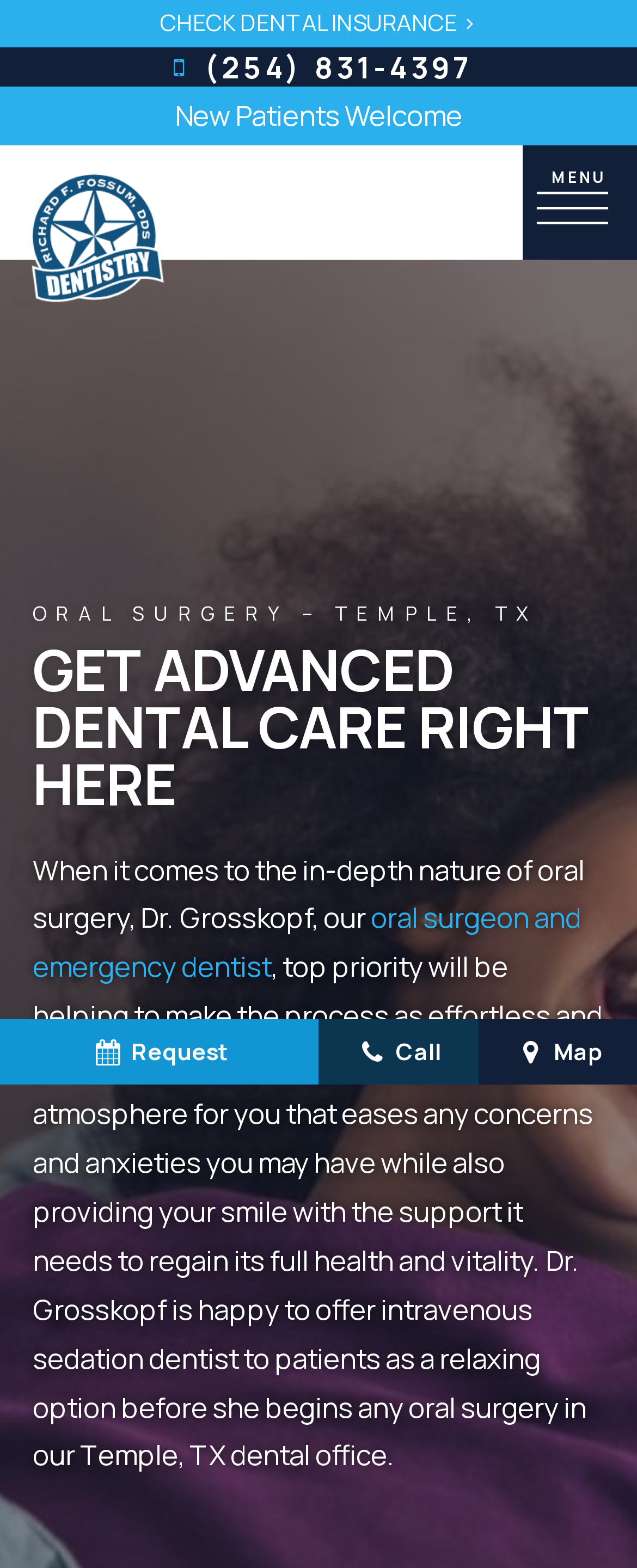Locate the bounding box coordinates of the element that should be clicked to execute the following instruction: "Click Contact Us".

None